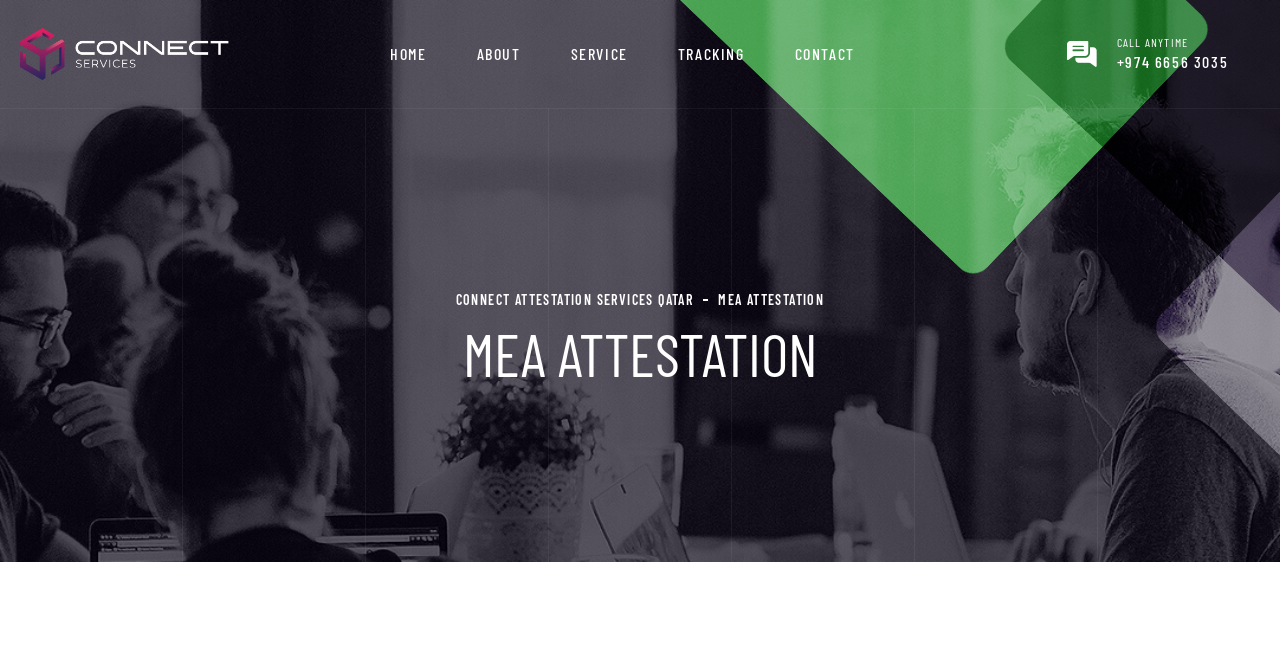Please predict the bounding box coordinates (top-left x, top-left y, bottom-right x, bottom-right y) for the UI element in the screenshot that fits the description: Service

[0.446, 0.055, 0.49, 0.106]